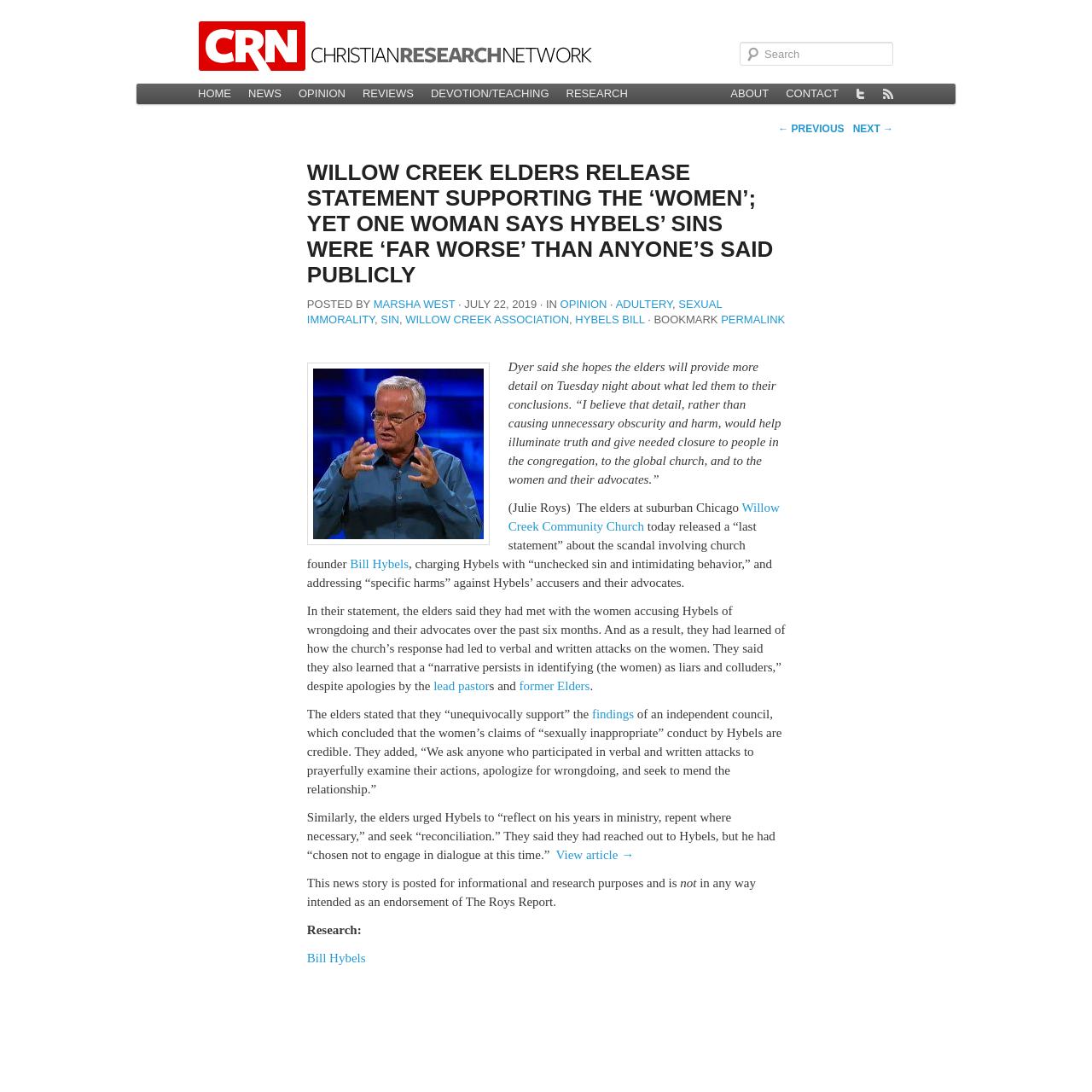Provide the bounding box coordinates of the HTML element this sentence describes: "Willow Creek Community Church". The bounding box coordinates consist of four float numbers between 0 and 1, i.e., [left, top, right, bottom].

[0.466, 0.459, 0.714, 0.488]